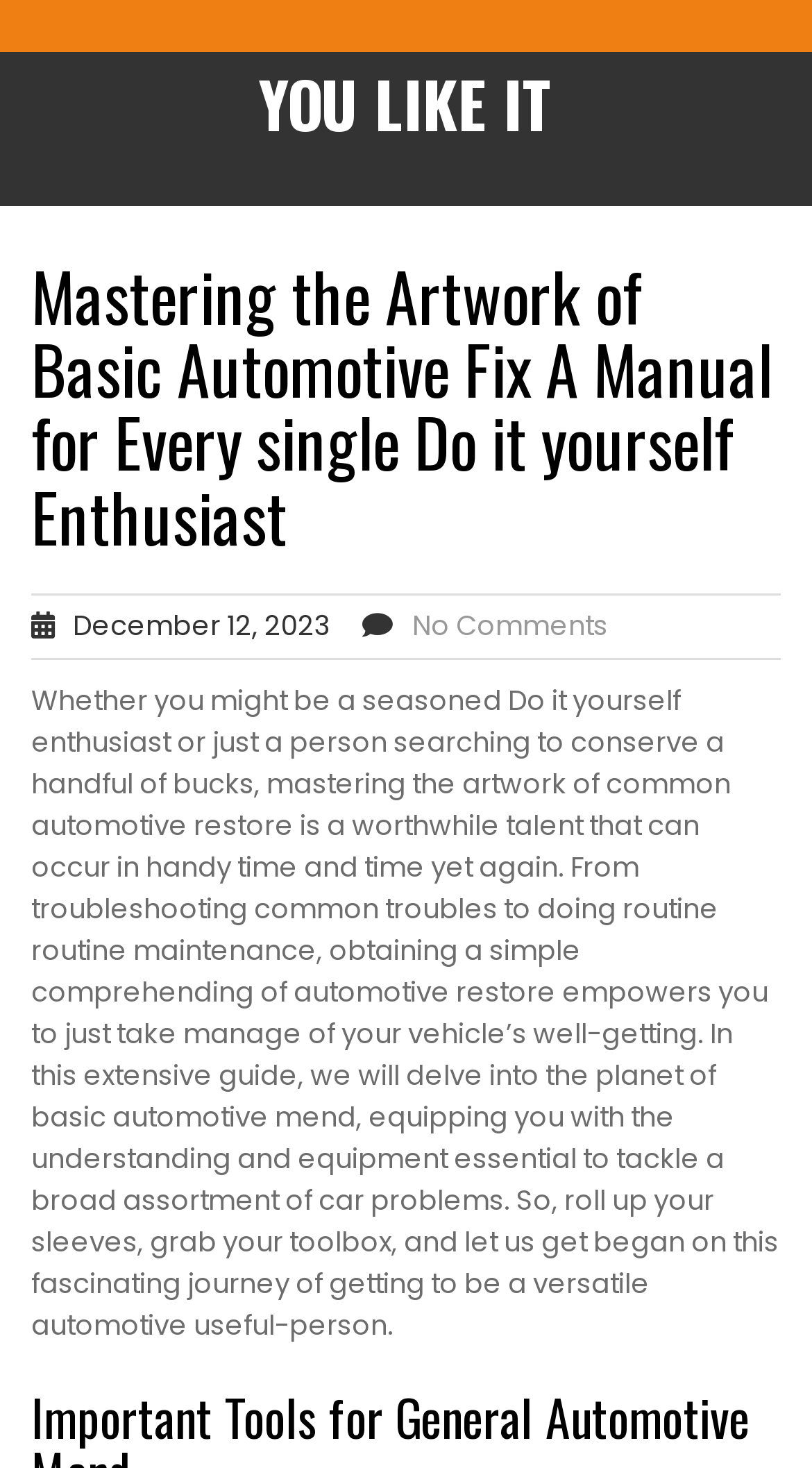Please look at the image and answer the question with a detailed explanation: What is the author assuming about the reader?

I made this assumption by looking at the text on the webpage, which addresses the reader as a 'DIY enthusiast' and assumes they are interested in learning about automotive repair. The tone of the text is also informal and encouraging, suggesting that the author is writing for someone who is interested in DIY projects.